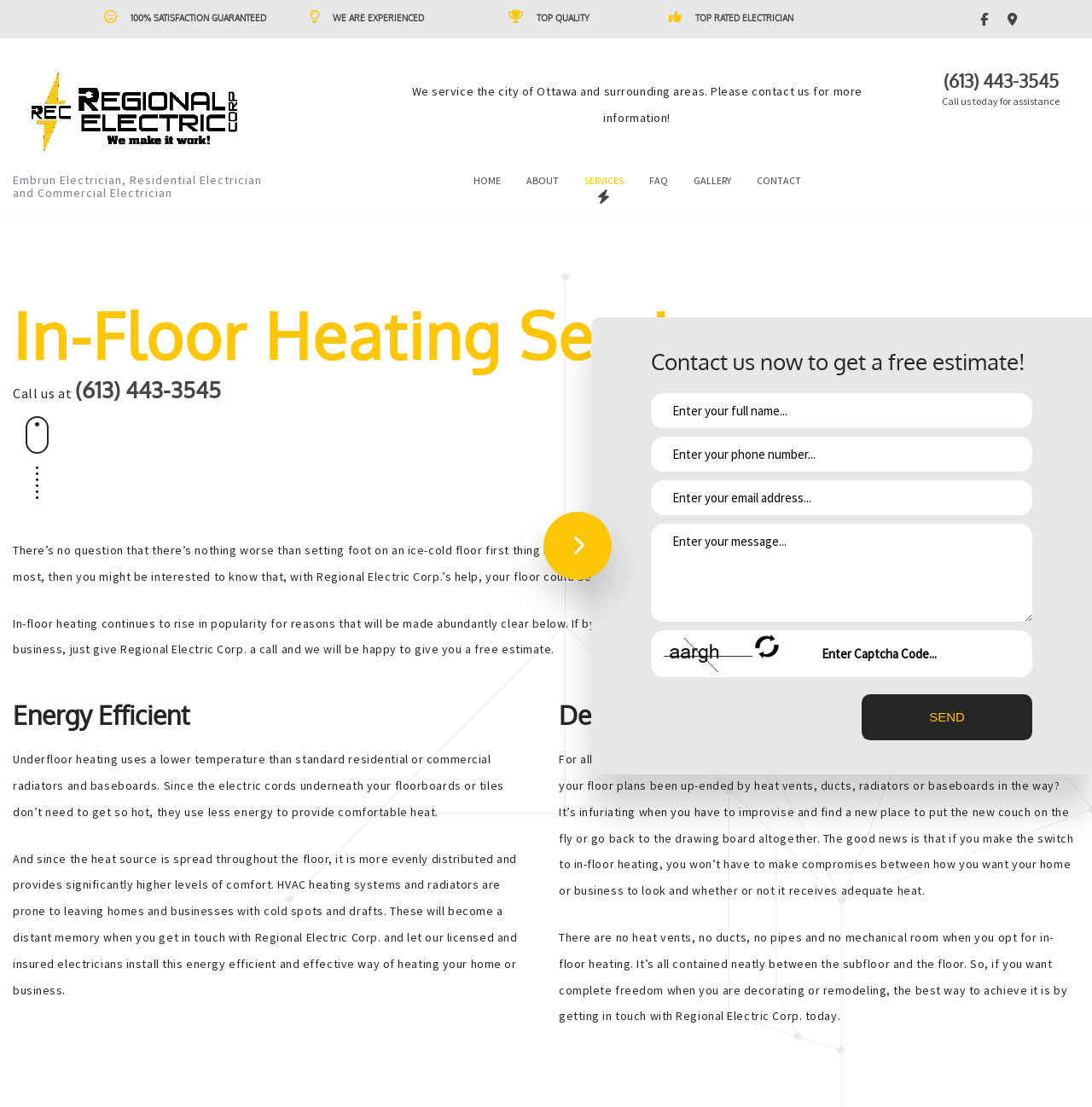Find the bounding box coordinates of the element to click in order to complete the given instruction: "Click on Fertility Acupuncture Cairns."

None